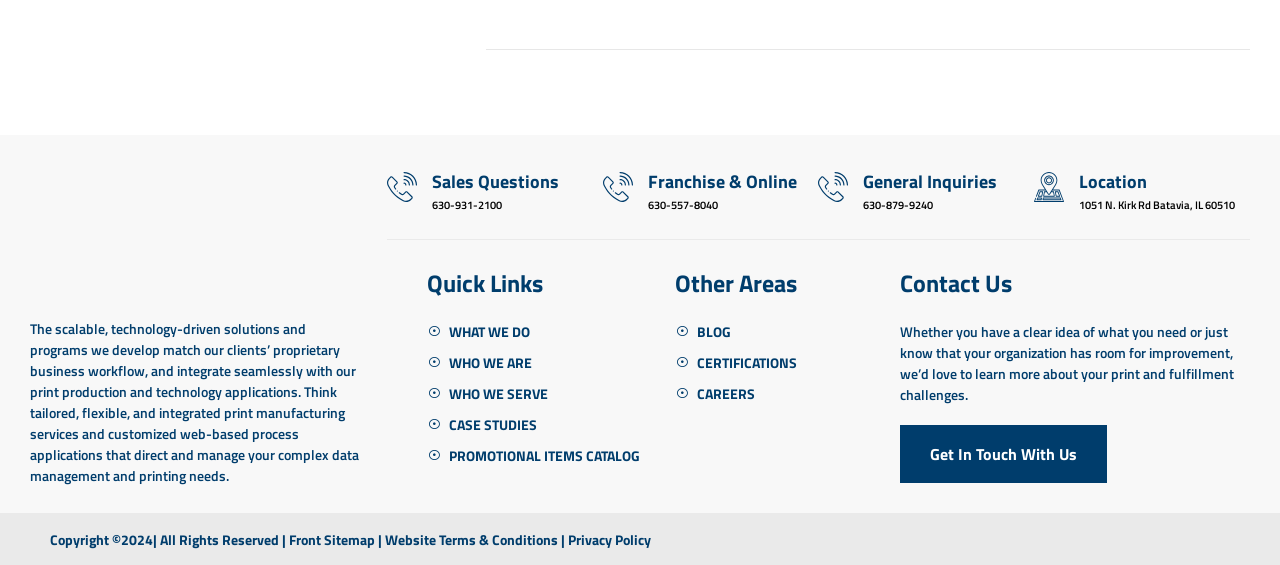Determine the bounding box coordinates for the HTML element described here: "Get In Touch With Us".

[0.703, 0.751, 0.865, 0.854]